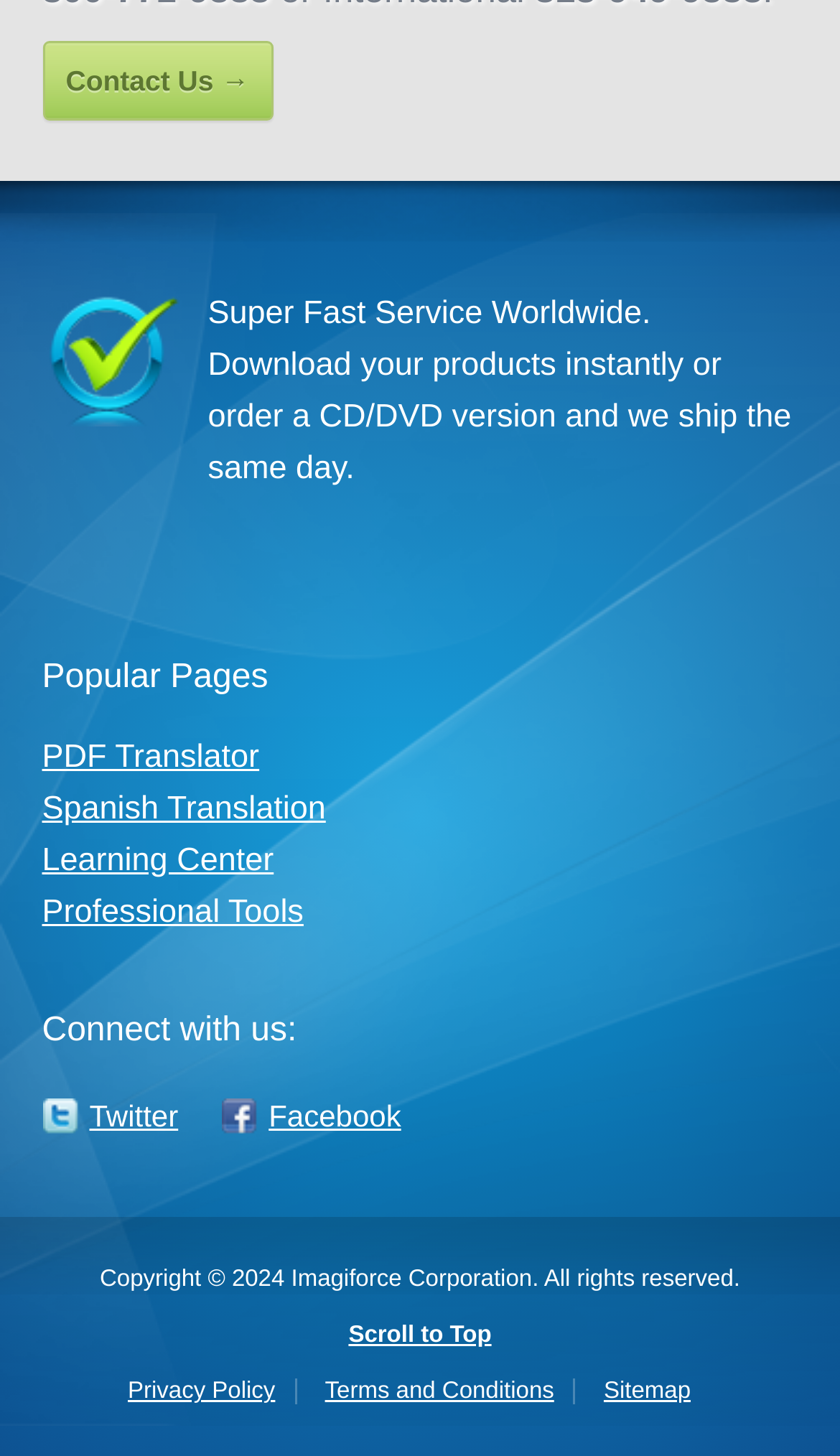Please provide the bounding box coordinates for the element that needs to be clicked to perform the instruction: "Follow us on Twitter". The coordinates must consist of four float numbers between 0 and 1, formatted as [left, top, right, bottom].

[0.05, 0.754, 0.212, 0.792]